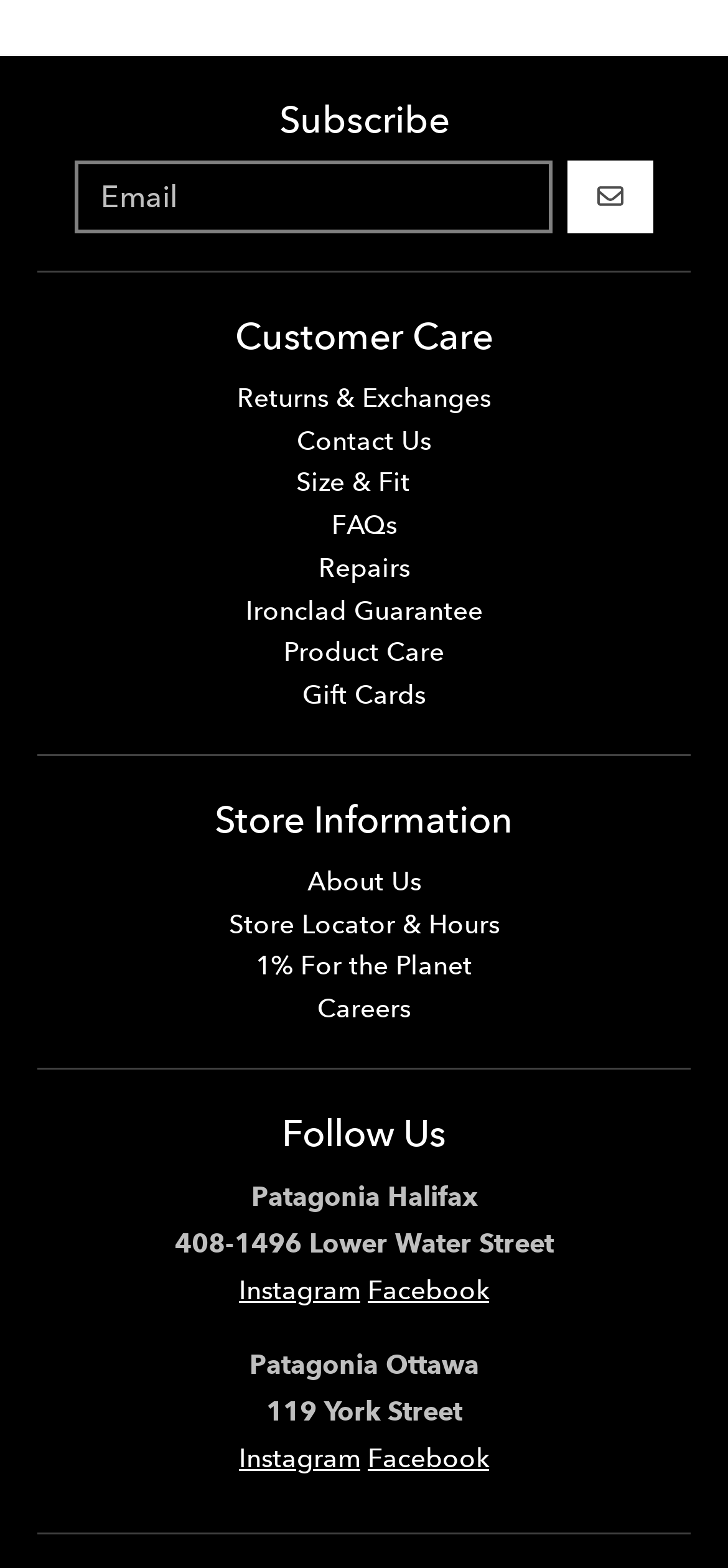What is the name of the store located at 408-1496 Lower Water Street?
Please provide a detailed and comprehensive answer to the question.

The store's name is mentioned as 'Patagonia Halifax' along with its address '408-1496 Lower Water Street', suggesting that it is a physical store location.